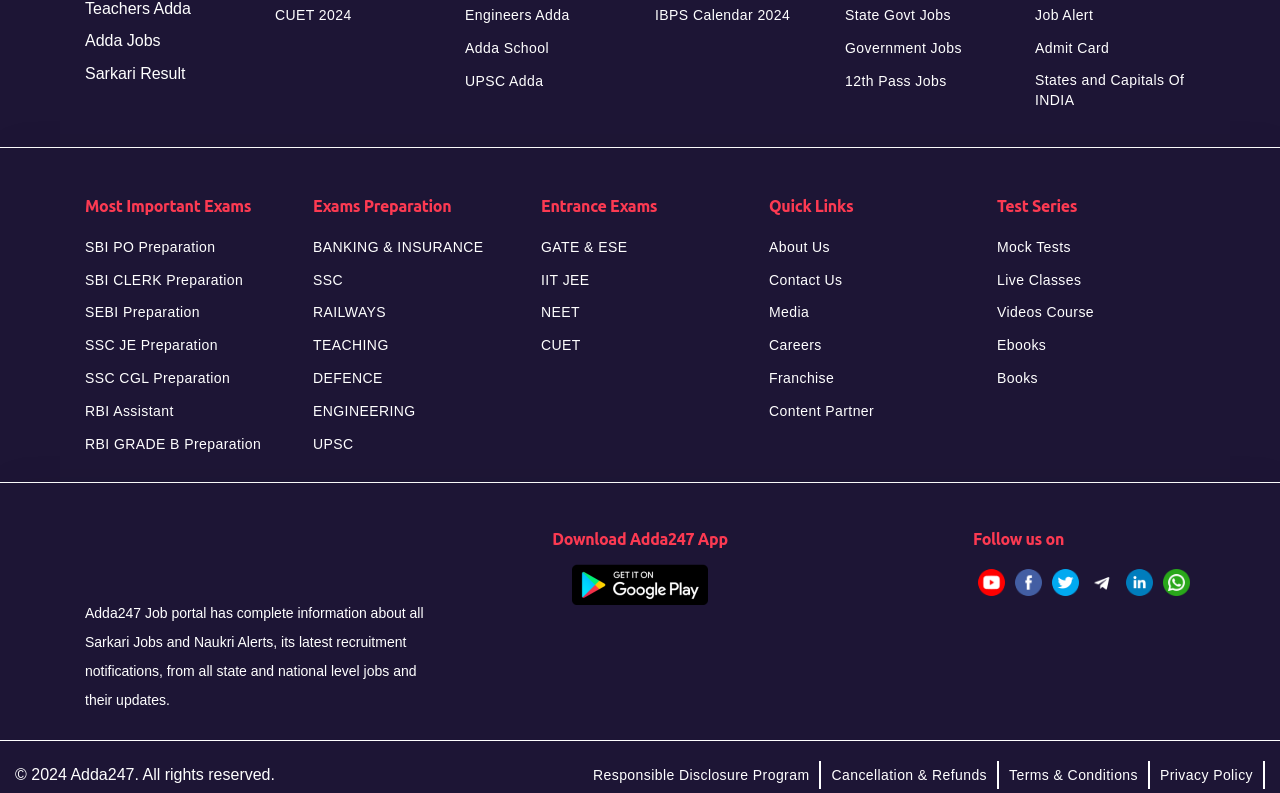Calculate the bounding box coordinates for the UI element based on the following description: "สล็อตออนไลน์". Ensure the coordinates are four float numbers between 0 and 1, i.e., [left, top, right, bottom].

None